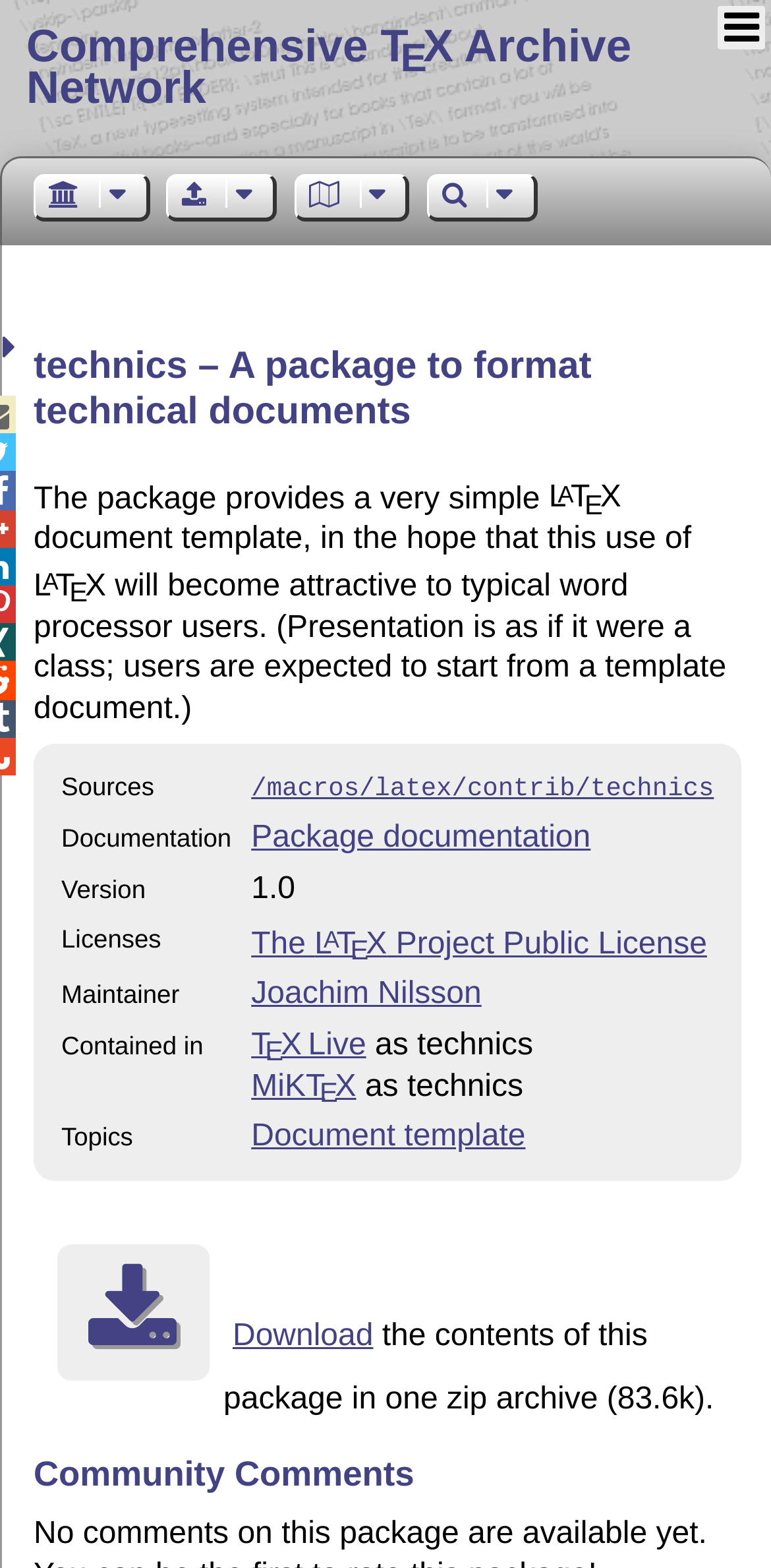Please find the bounding box coordinates of the element's region to be clicked to carry out this instruction: "Visit the Comprehensive T E X Archive Network".

[0.034, 0.013, 0.819, 0.072]